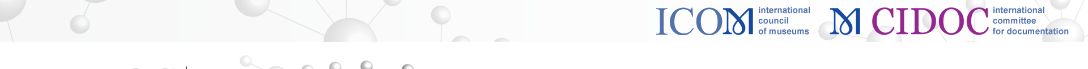Describe every aspect of the image in detail.

The image features a sleek design element representing the logos of ICOM (International Council of Museums) and CIDOC (International Committee for Documentation). The ICOM logo is presented in a sophisticated blue font with the tagline "international council of museums" below it, while the CIDOC logo appears in a bold purple font with a similar tagline. The background is minimalistic and light, with subtle graphical elements that resemble interconnected nodes, emphasizing the theme of networked knowledge within the museum and documentation community. This visual serves to highlight the collaborative nature of these organizations and their commitment to enhancing museum documentation practices globally.